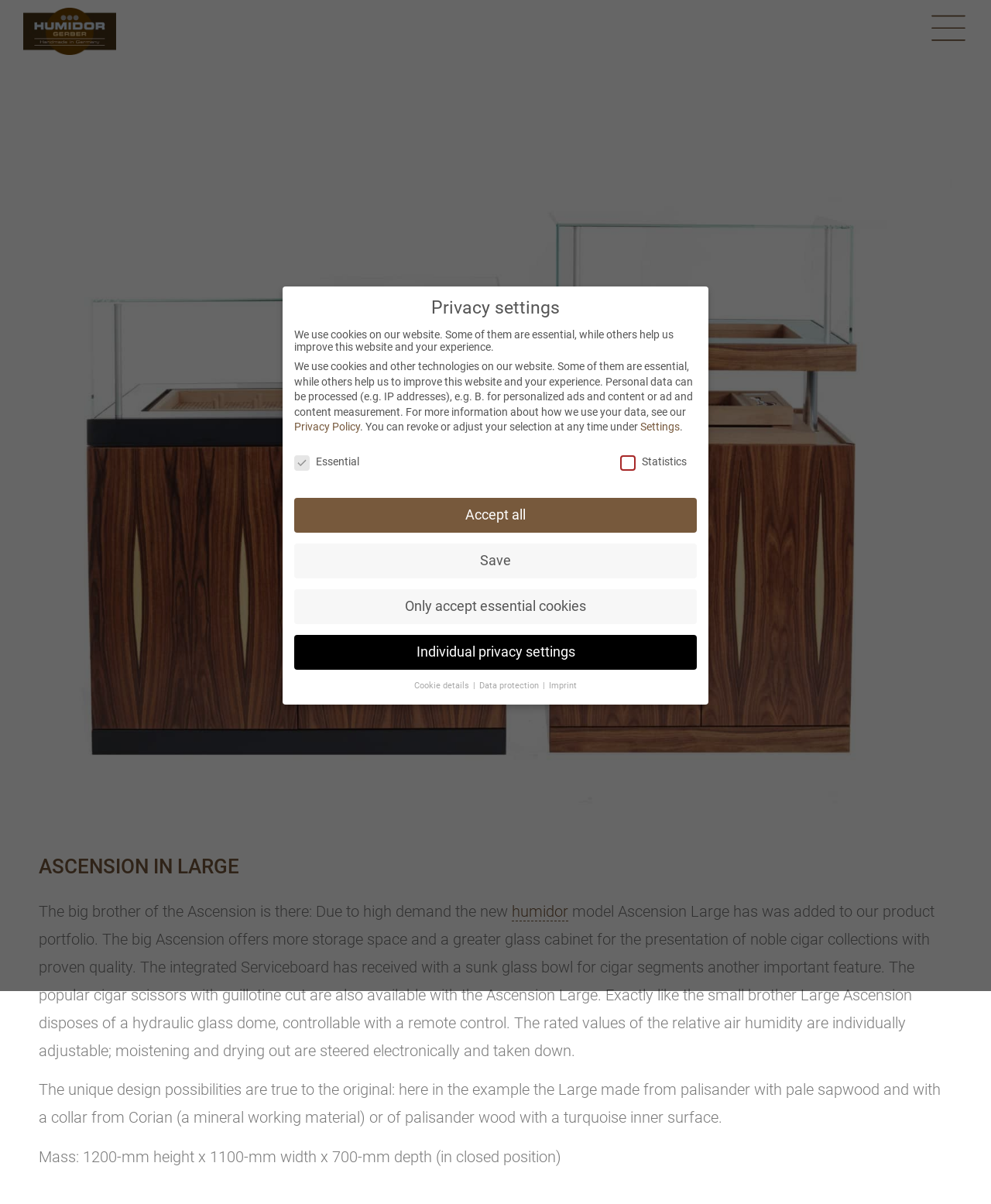What is the purpose of the Serviceboard in the Ascension Large?
Look at the image and answer the question with a single word or phrase.

For cigar segments